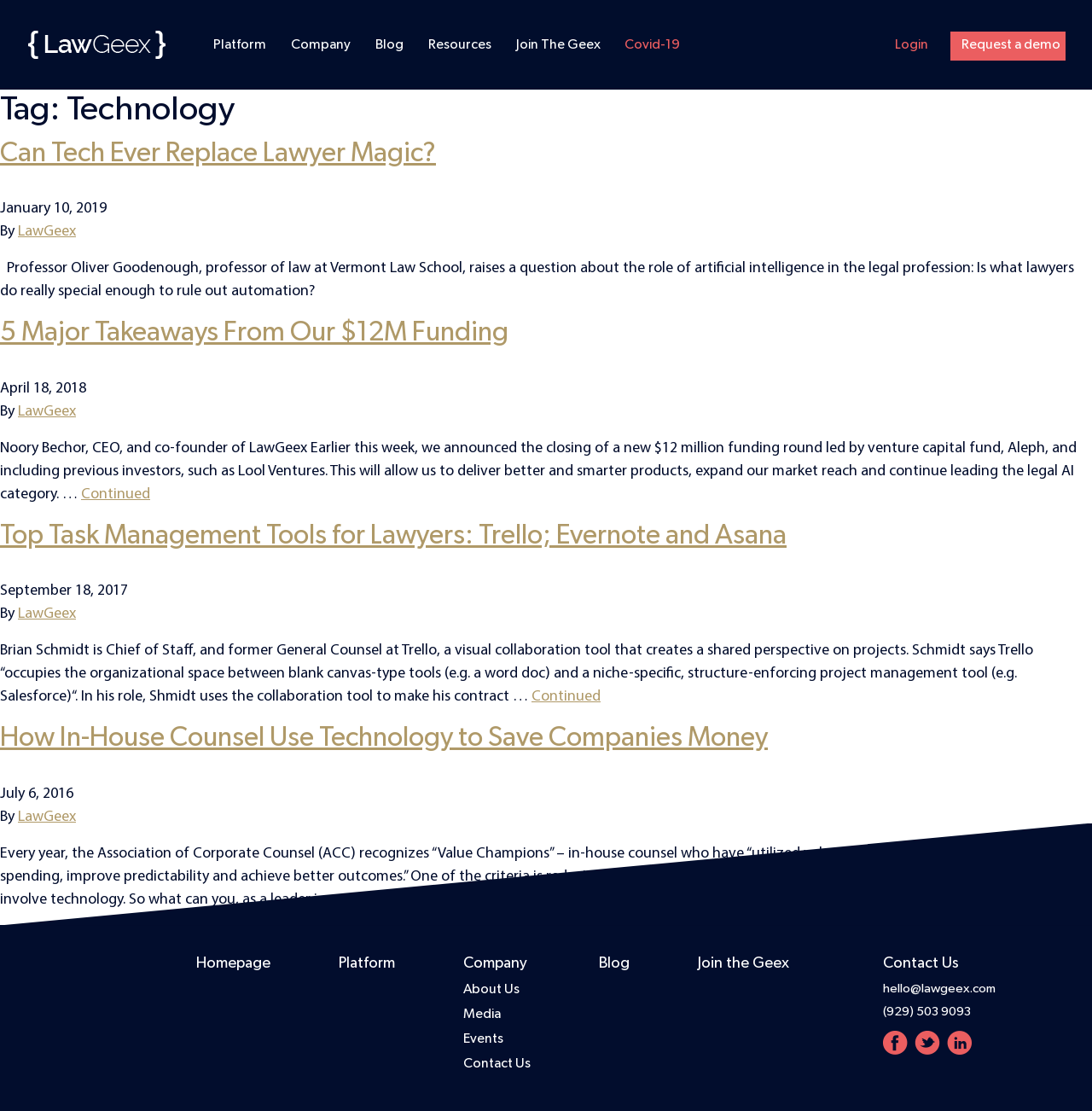Determine the coordinates of the bounding box for the clickable area needed to execute this instruction: "Request a demo".

[0.87, 0.028, 0.976, 0.054]